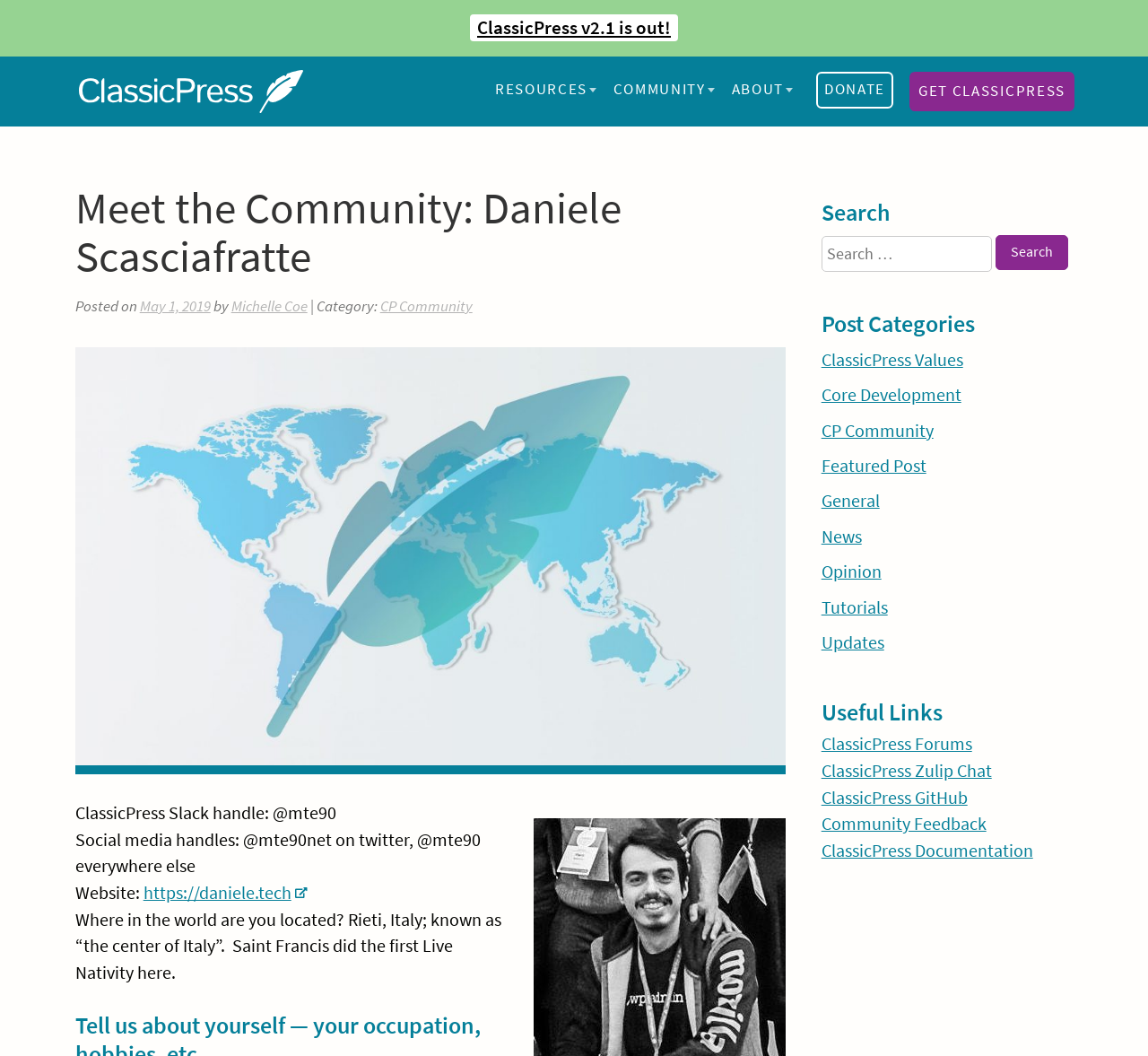Determine the bounding box coordinates (top-left x, top-left y, bottom-right x, bottom-right y) of the UI element described in the following text: May 1, 2019September 7, 2020

[0.122, 0.281, 0.183, 0.299]